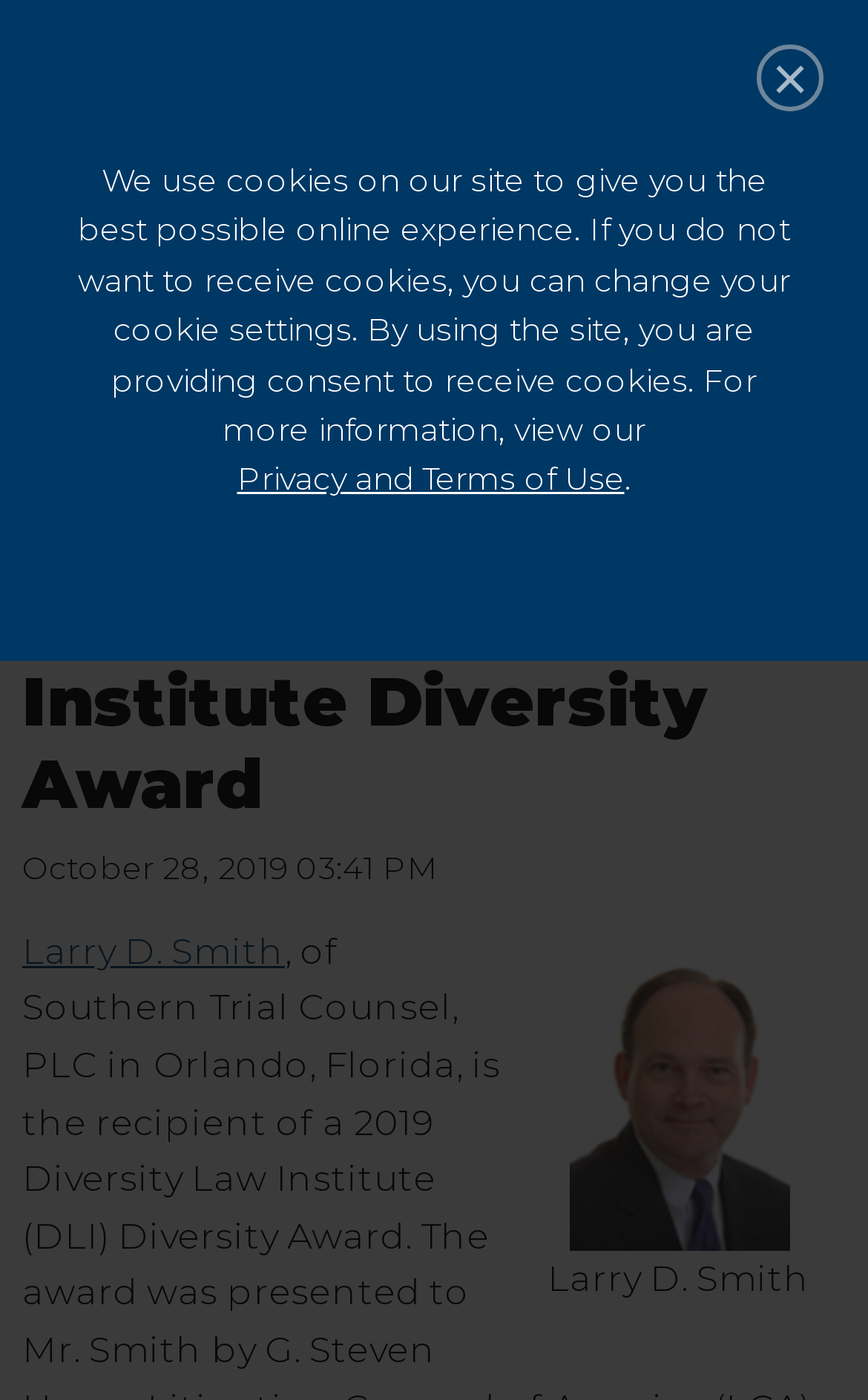Please indicate the bounding box coordinates of the element's region to be clicked to achieve the instruction: "Visit the IADC Facebook page". Provide the coordinates as four float numbers between 0 and 1, i.e., [left, top, right, bottom].

[0.064, 0.657, 0.115, 0.686]